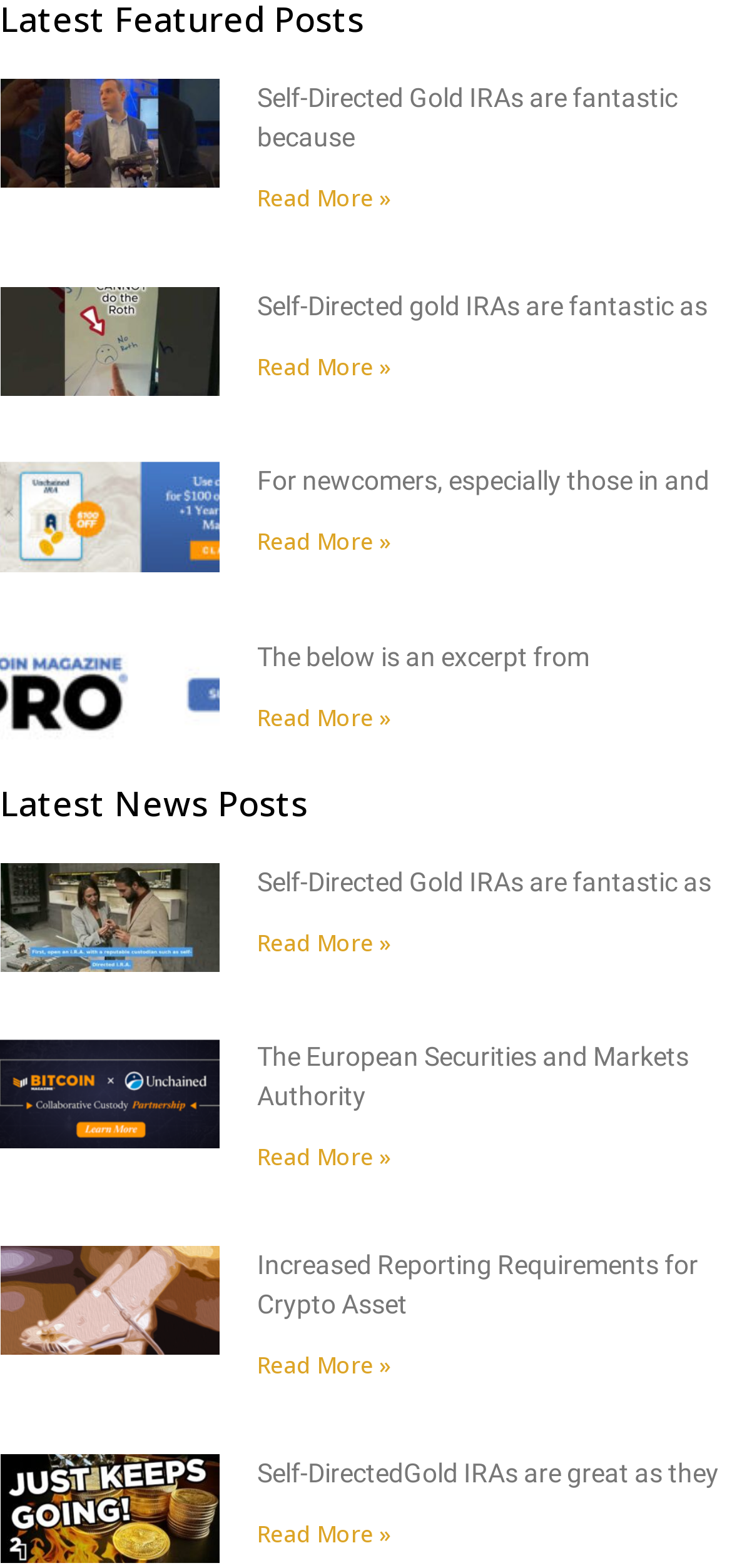Specify the bounding box coordinates for the region that must be clicked to perform the given instruction: "Read more about What’s the difference between an IRA and 401(k)?".

[0.351, 0.116, 0.533, 0.136]